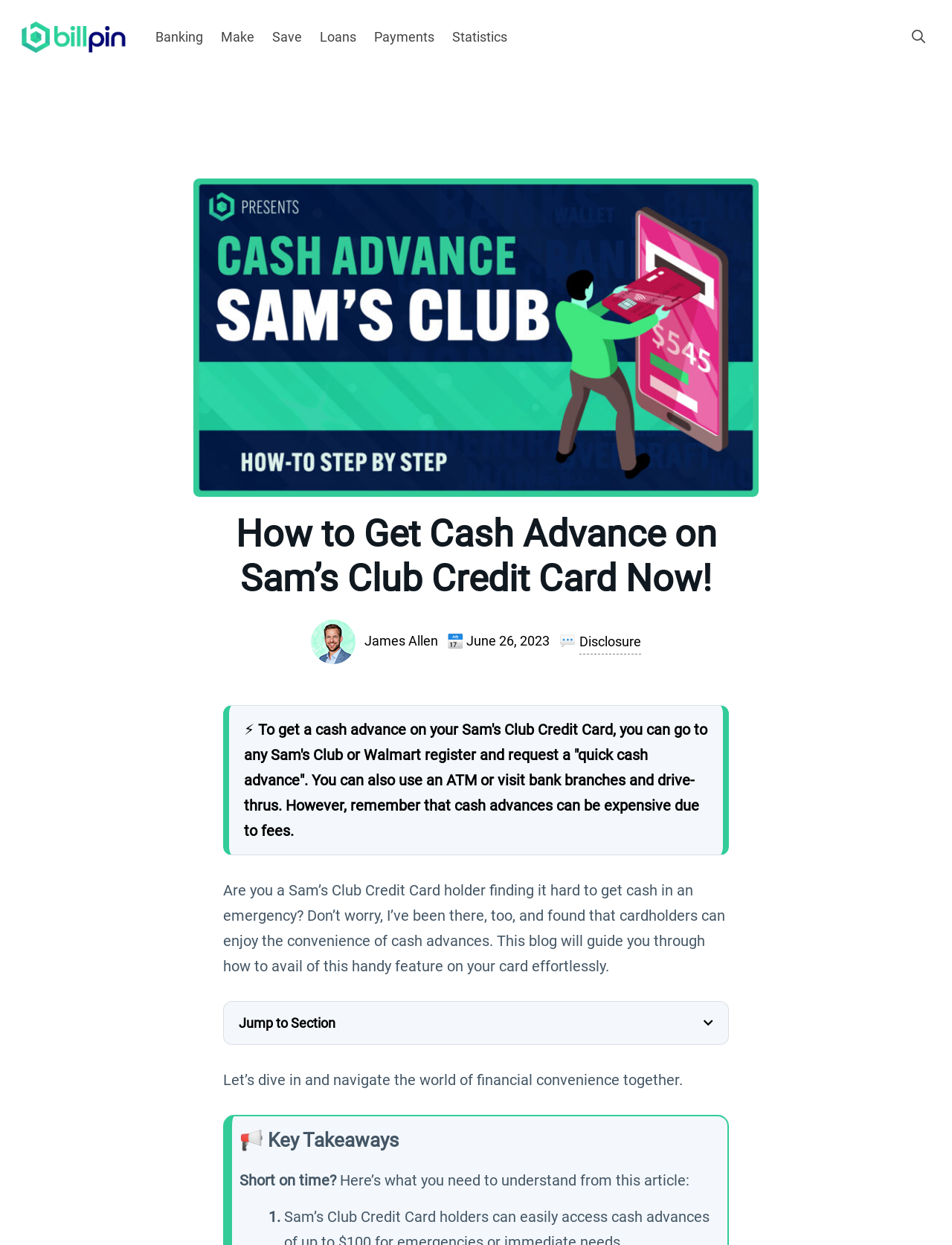Please reply to the following question with a single word or a short phrase:
What is the purpose of the 'Jump to Section' button?

To navigate the webpage